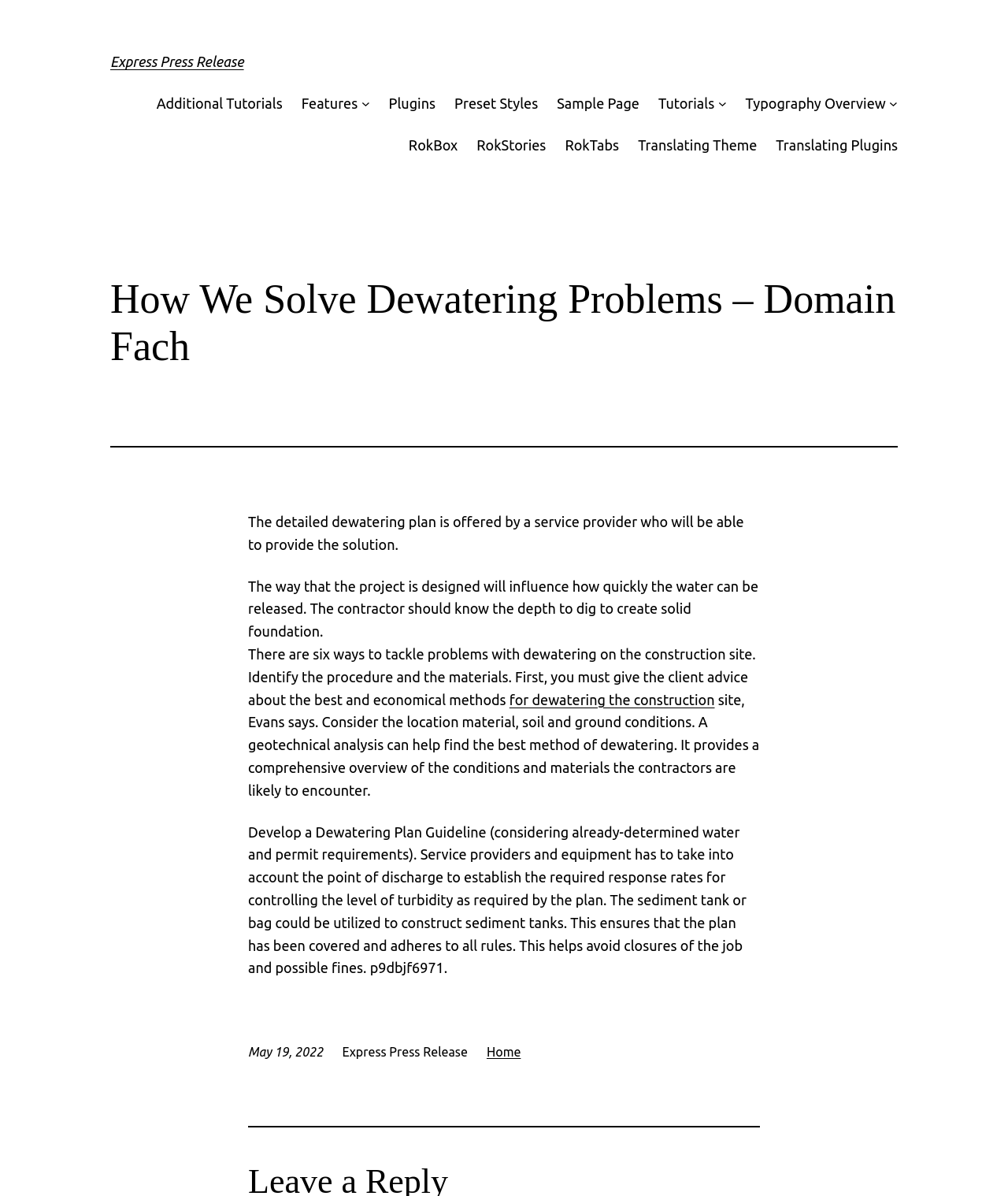Please respond in a single word or phrase: 
When was this webpage published?

May 19, 2022